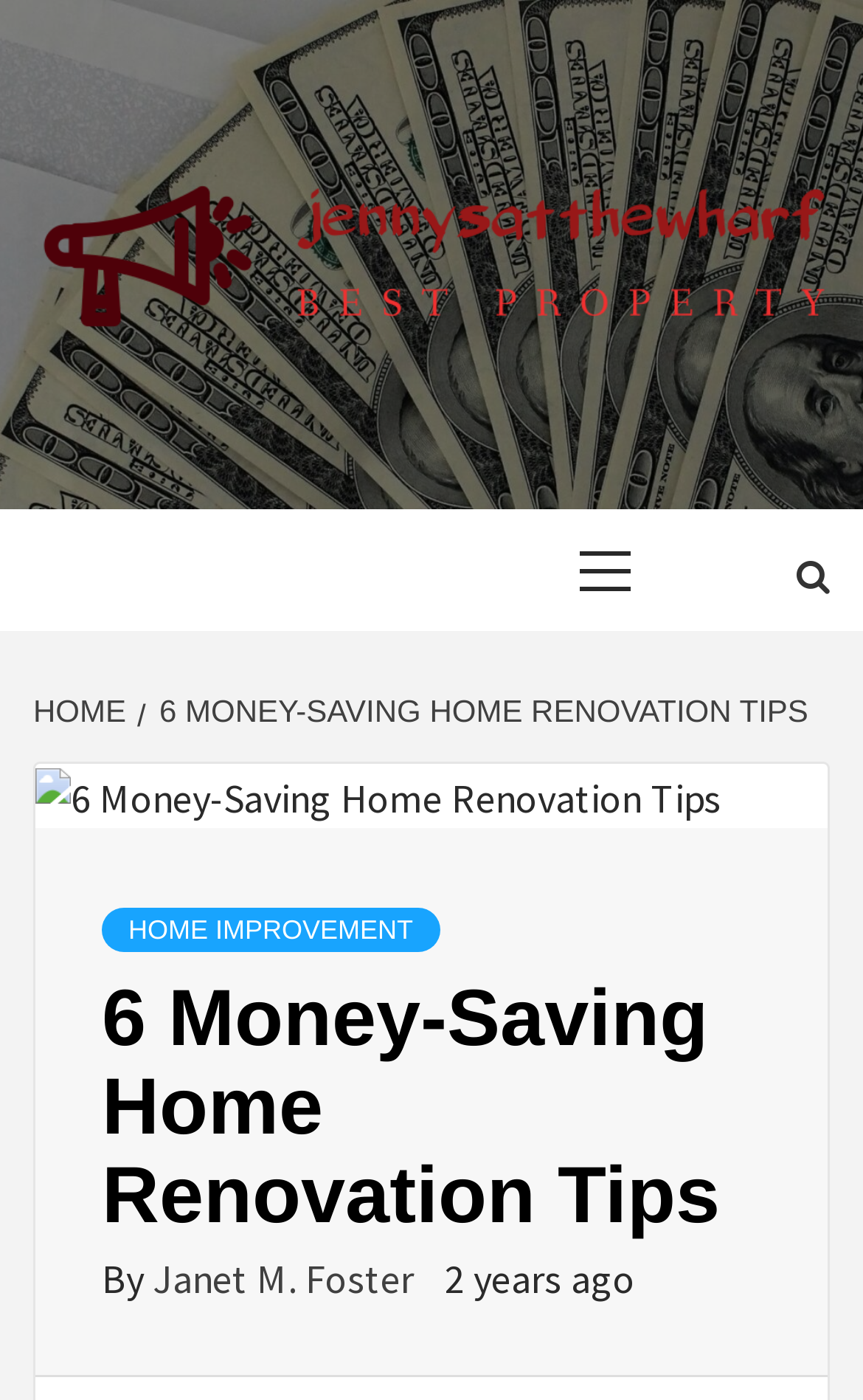What is the name of the website?
Utilize the image to construct a detailed and well-explained answer.

I determined the answer by looking at the link element with the text 'Jennysatthewharf' at the top of the webpage, which is likely the website's name.